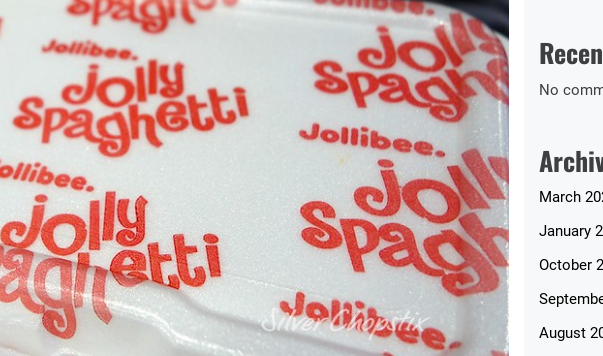What is the essence of Filipino culture reflected in the design?
Please ensure your answer is as detailed and informative as possible.

The caption states that the whimsical design of the container reflects the brand's playful and vibrant identity, capturing the essence of Filipino culture through food.